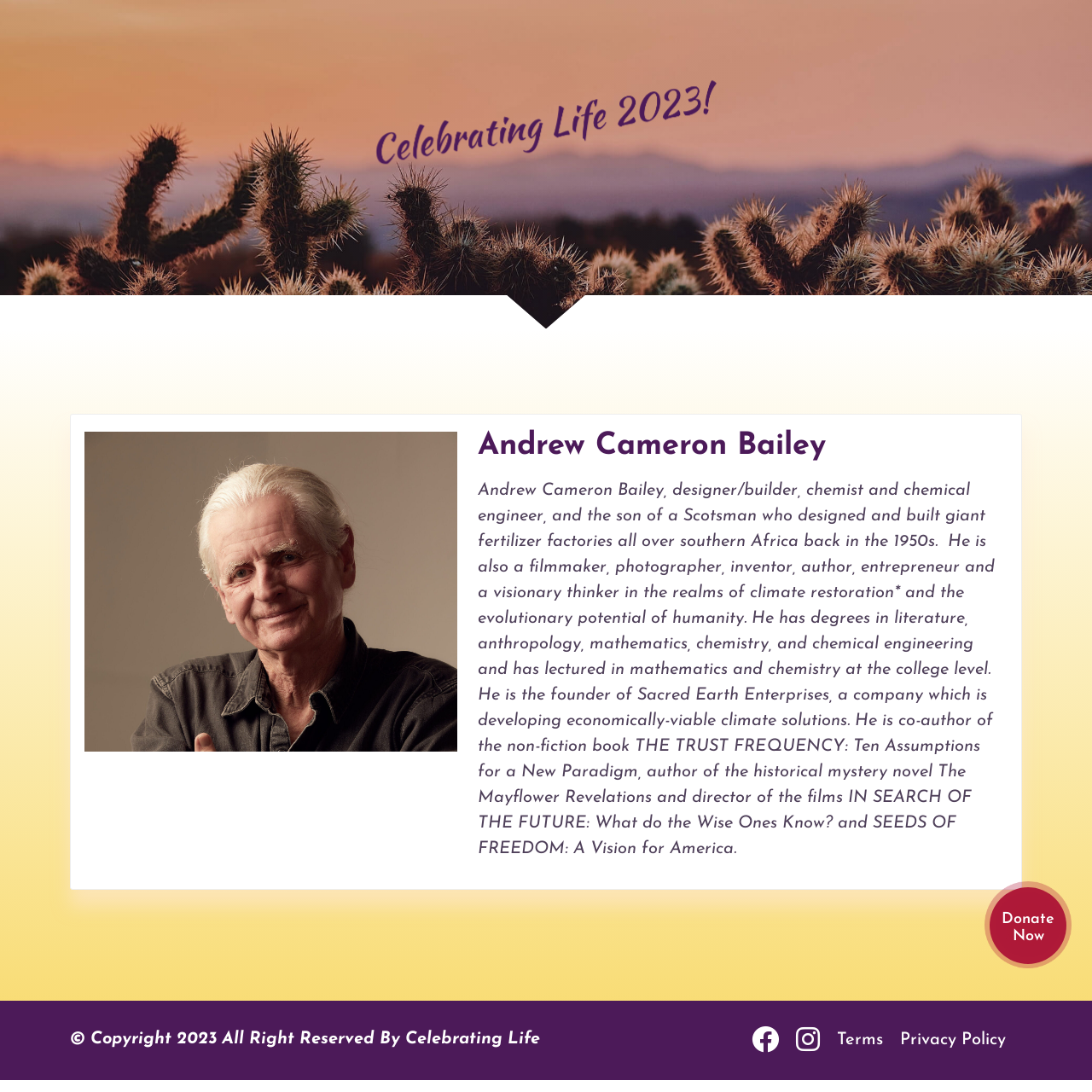Analyze the image and deliver a detailed answer to the question: What is the title of the non-fiction book co-authored by Andrew Cameron Bailey?

The answer is obtained from the StaticText element with the text 'THE TRUST FREQUENCY: Ten Assumptions for a New Paradigm', which is described as a non-fiction book co-authored by Andrew Cameron Bailey.